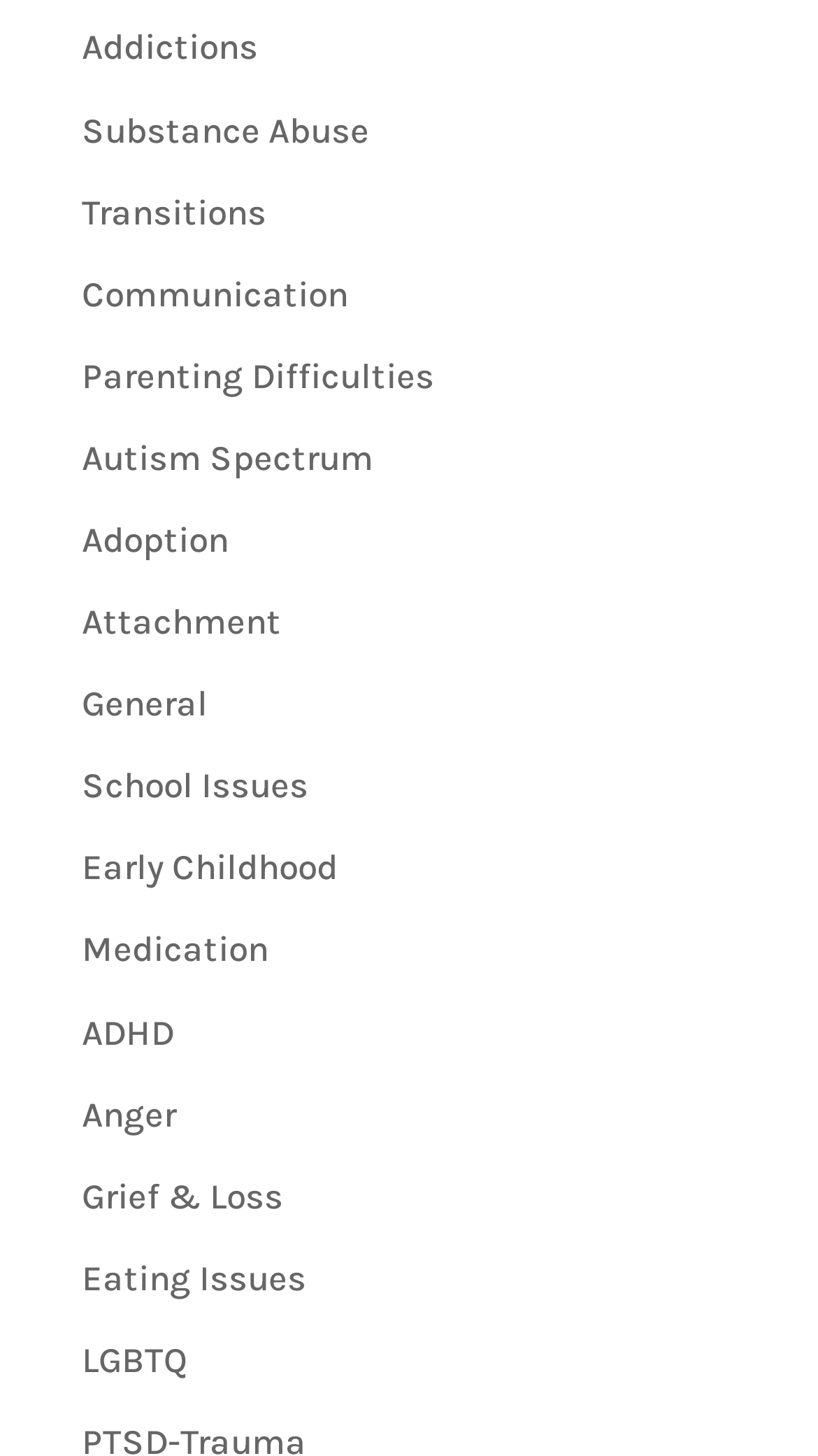Please specify the bounding box coordinates in the format (top-left x, top-left y, bottom-right x, bottom-right y), with values ranging from 0 to 1. Identify the bounding box for the UI component described as follows: Grief & Loss

[0.1, 0.807, 0.346, 0.835]